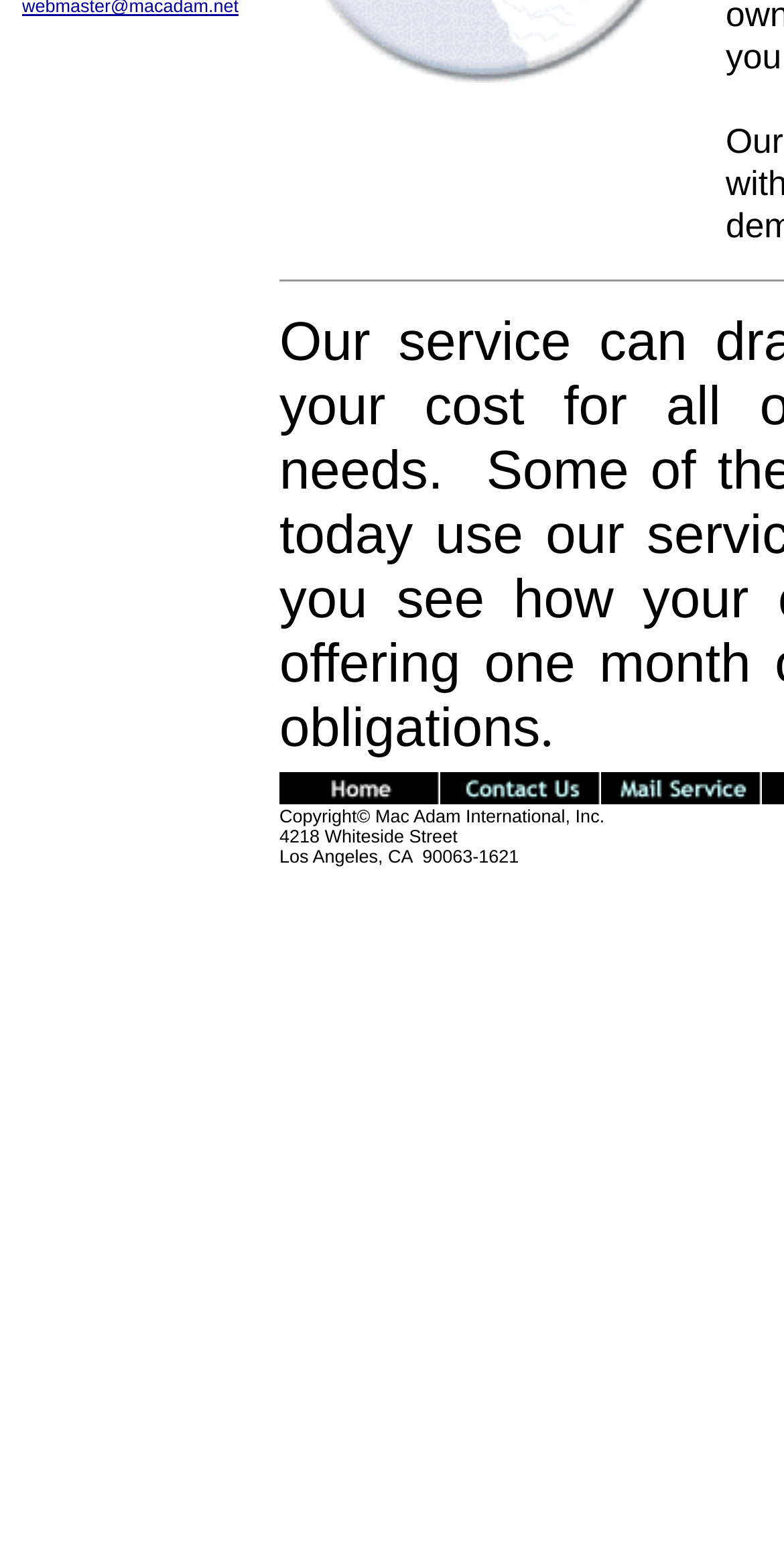Extract the bounding box coordinates of the UI element described: "alt="Home" name="NavigationButton9"". Provide the coordinates in the format [left, top, right, bottom] with values ranging from 0 to 1.

[0.356, 0.498, 0.562, 0.52]